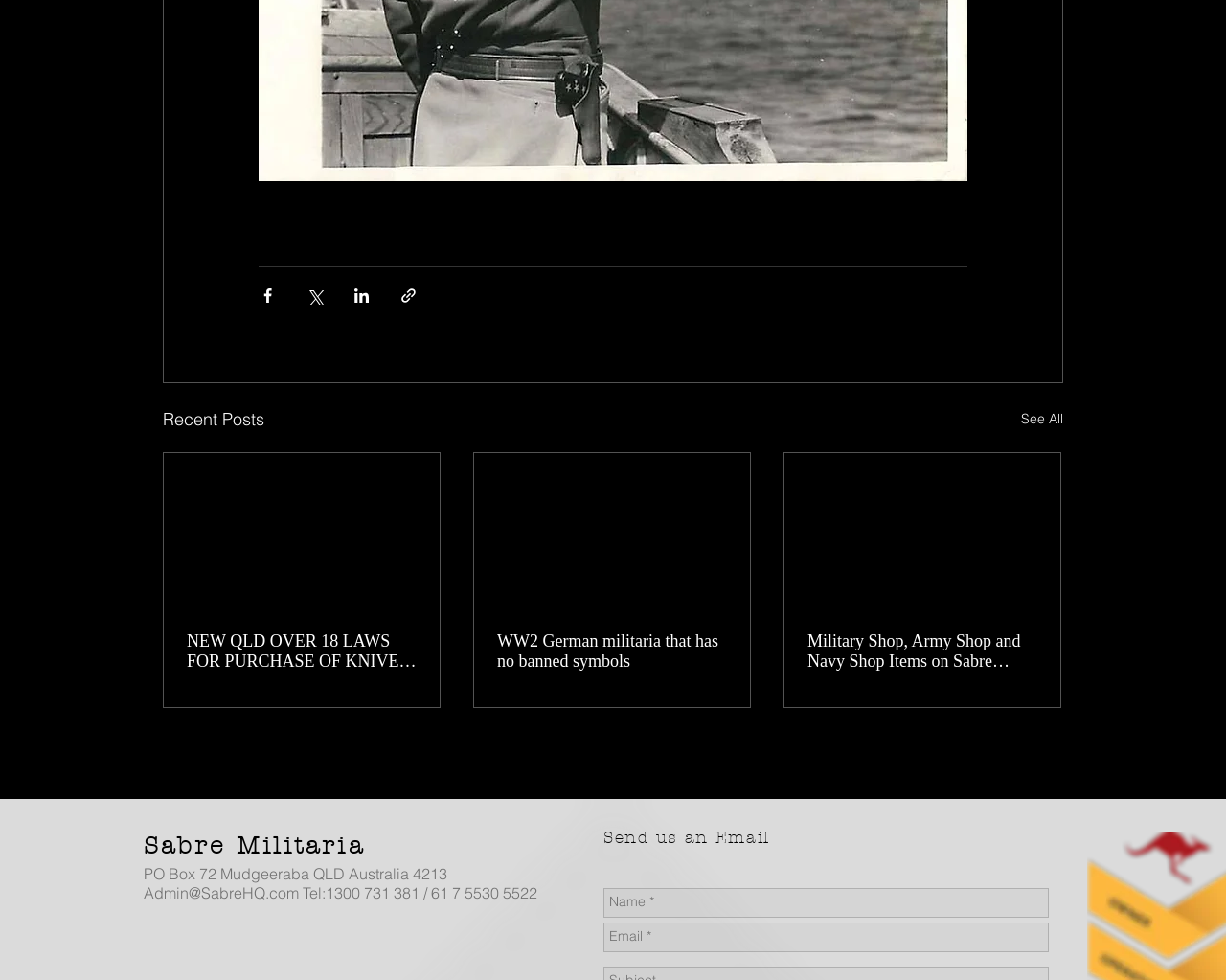Given the webpage screenshot, identify the bounding box of the UI element that matches this description: "Admin@SabreHQ.com".

[0.117, 0.901, 0.247, 0.921]